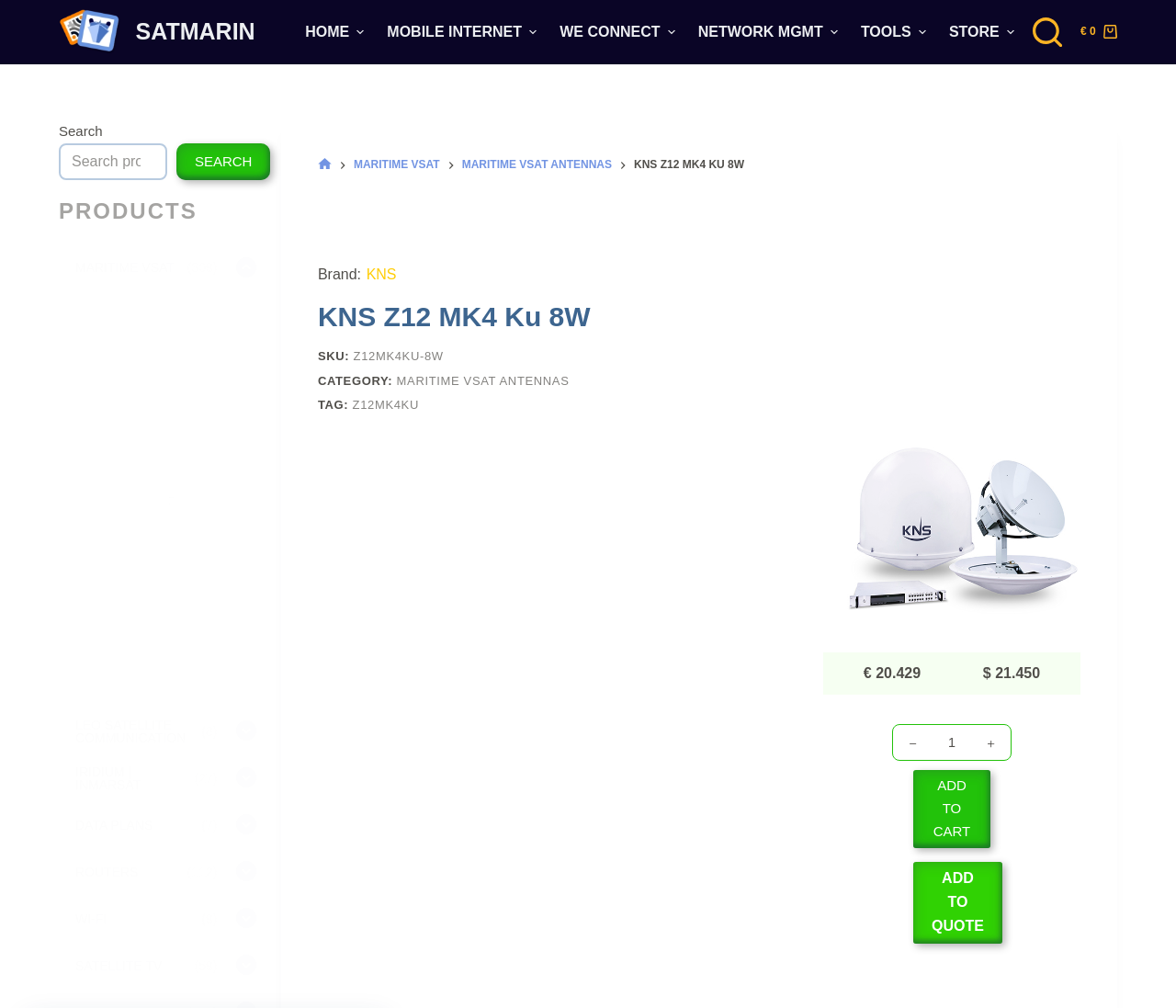Please identify the coordinates of the bounding box for the clickable region that will accomplish this instruction: "Search for products".

[0.05, 0.119, 0.23, 0.179]